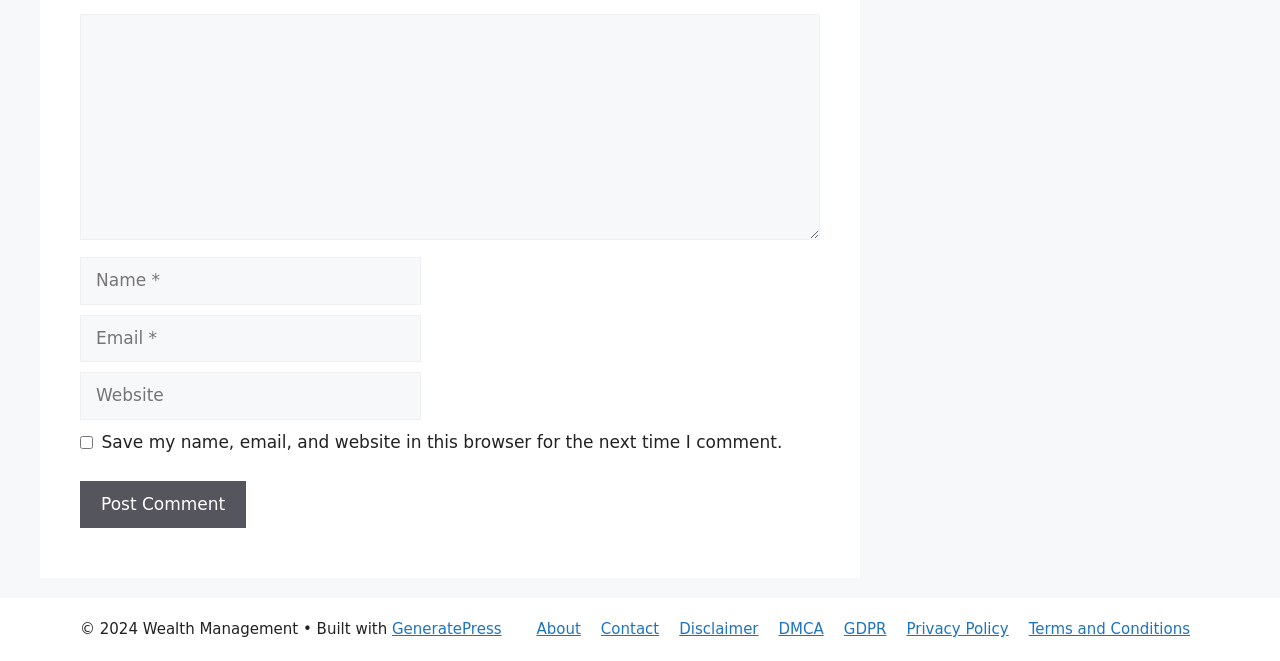Identify the bounding box coordinates of the HTML element based on this description: "Privacy Policy".

[0.708, 0.938, 0.788, 0.966]